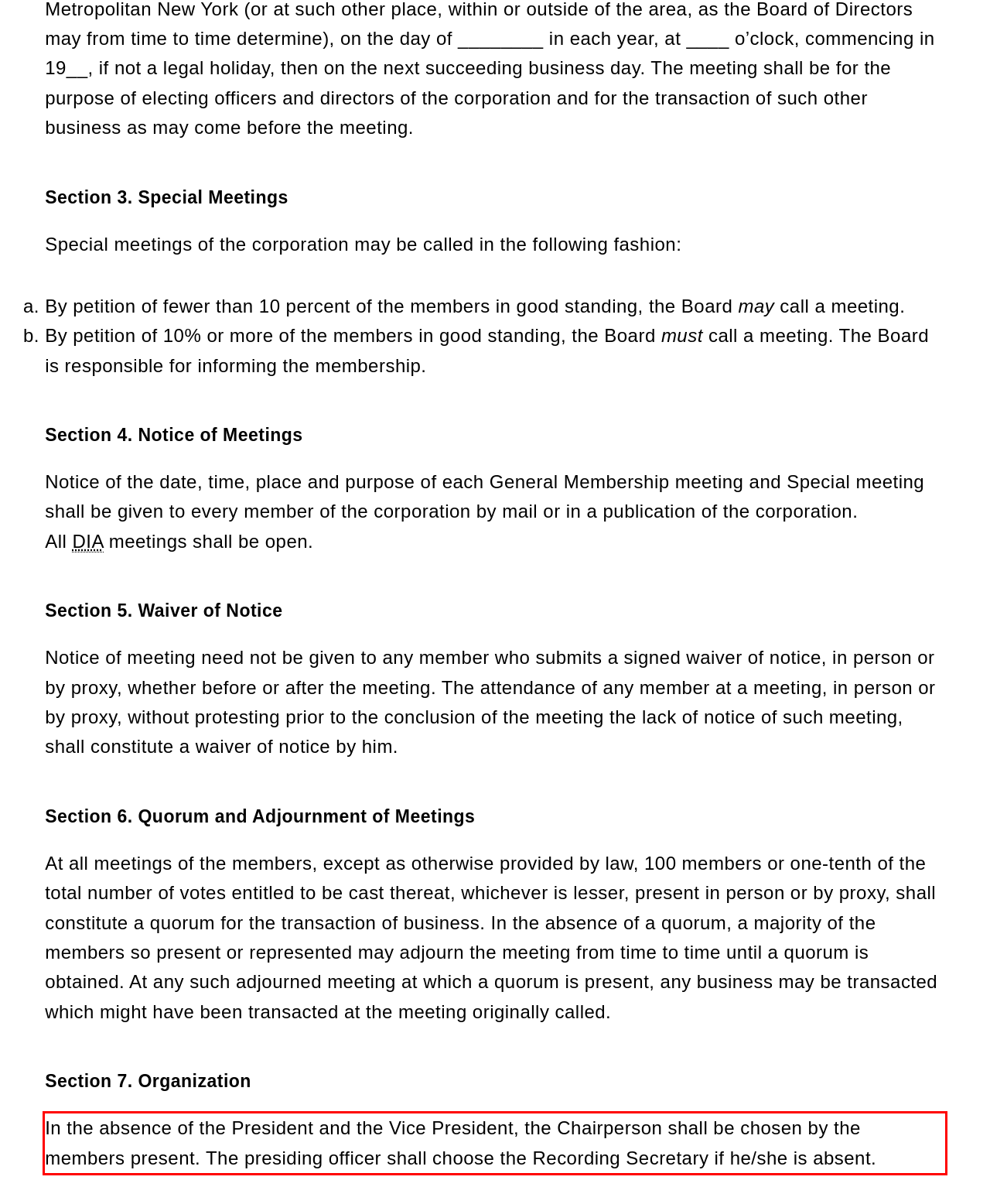Please extract the text content within the red bounding box on the webpage screenshot using OCR.

In the absence of the President and the Vice President, the Chairperson shall be chosen by the members present. The presiding officer shall choose the Recording Secretary if he/she is absent.